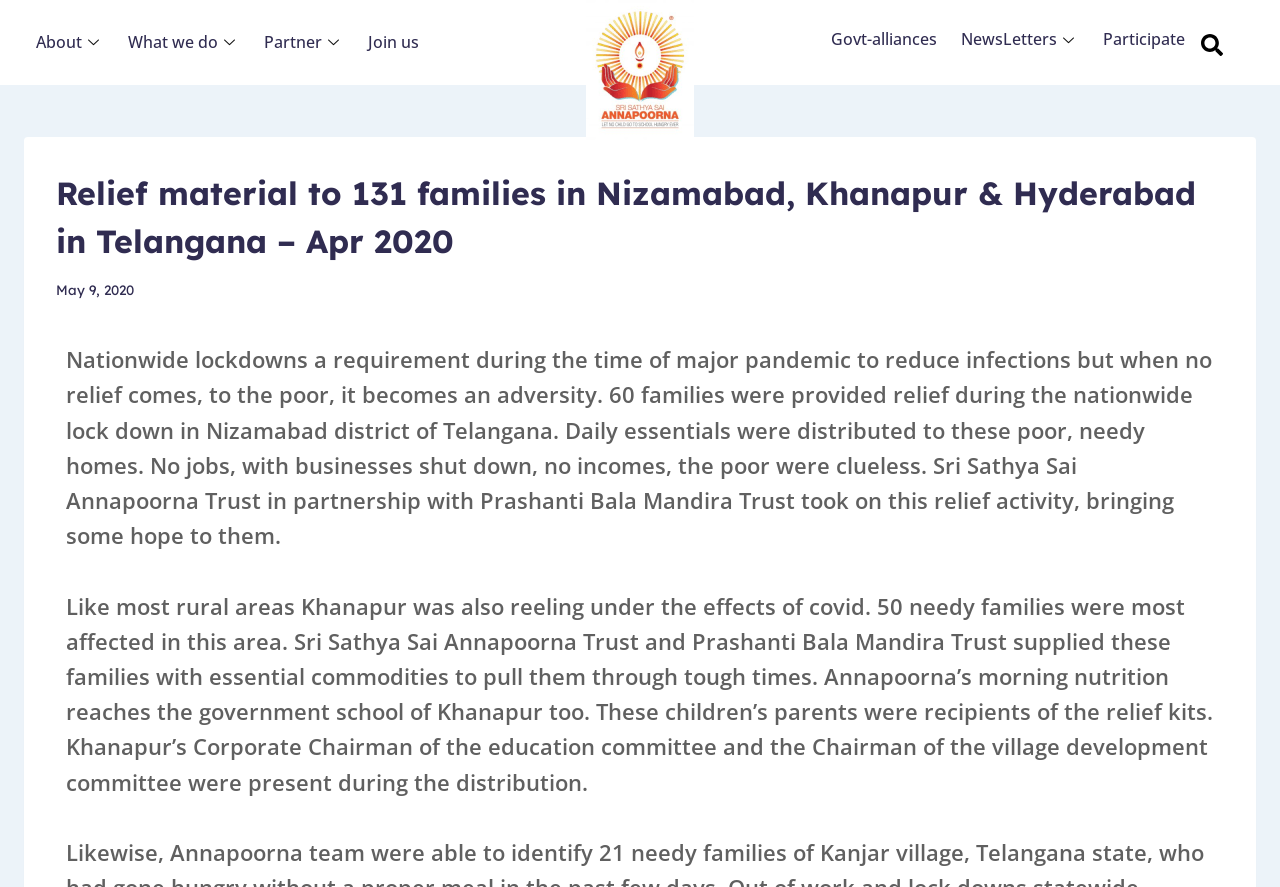What was distributed to the poor, needy homes? Analyze the screenshot and reply with just one word or a short phrase.

Daily essentials